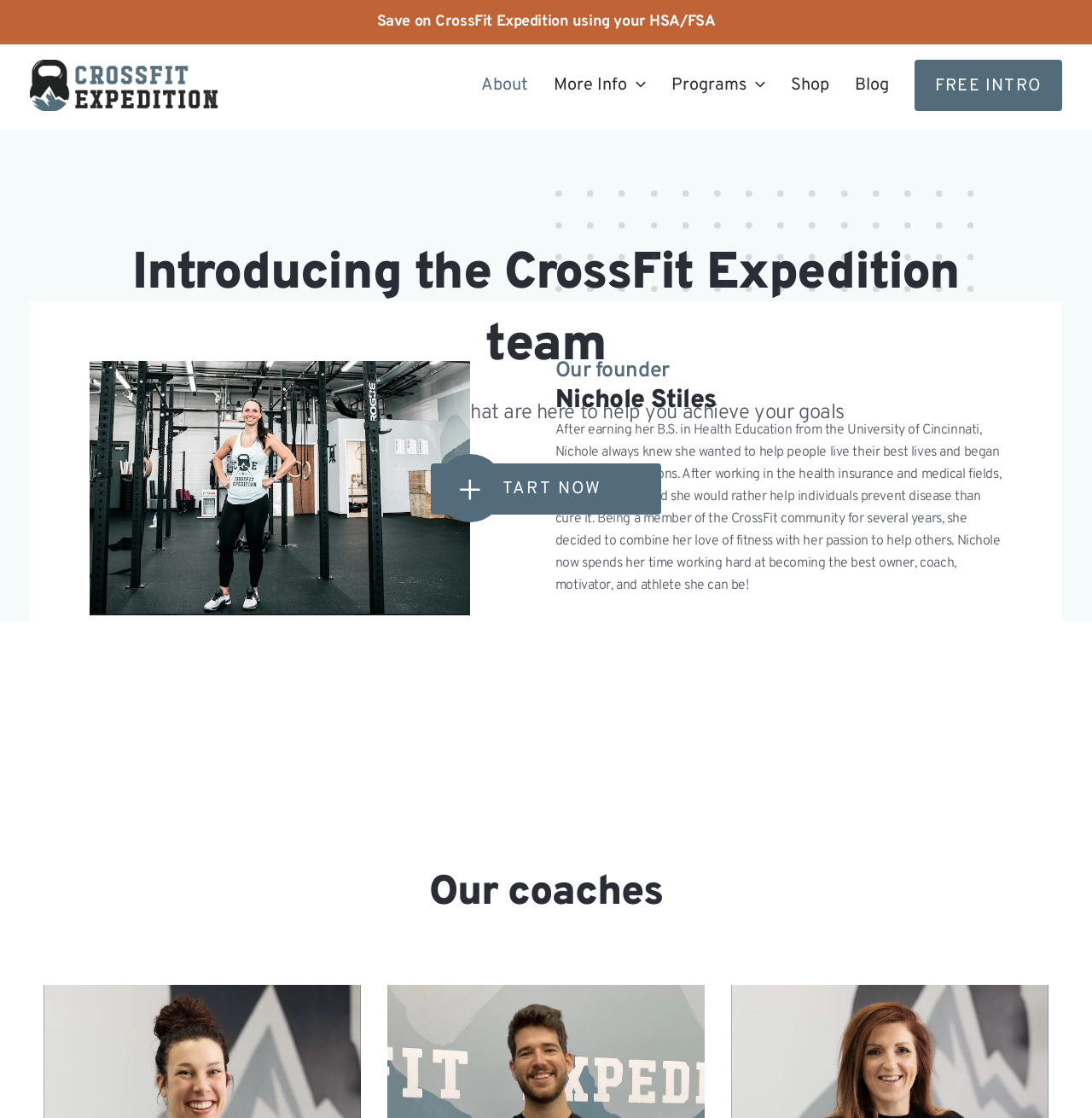What is the name of the founder of CrossFit Expedition?
Based on the image, provide a one-word or brief-phrase response.

Nichole Stiles